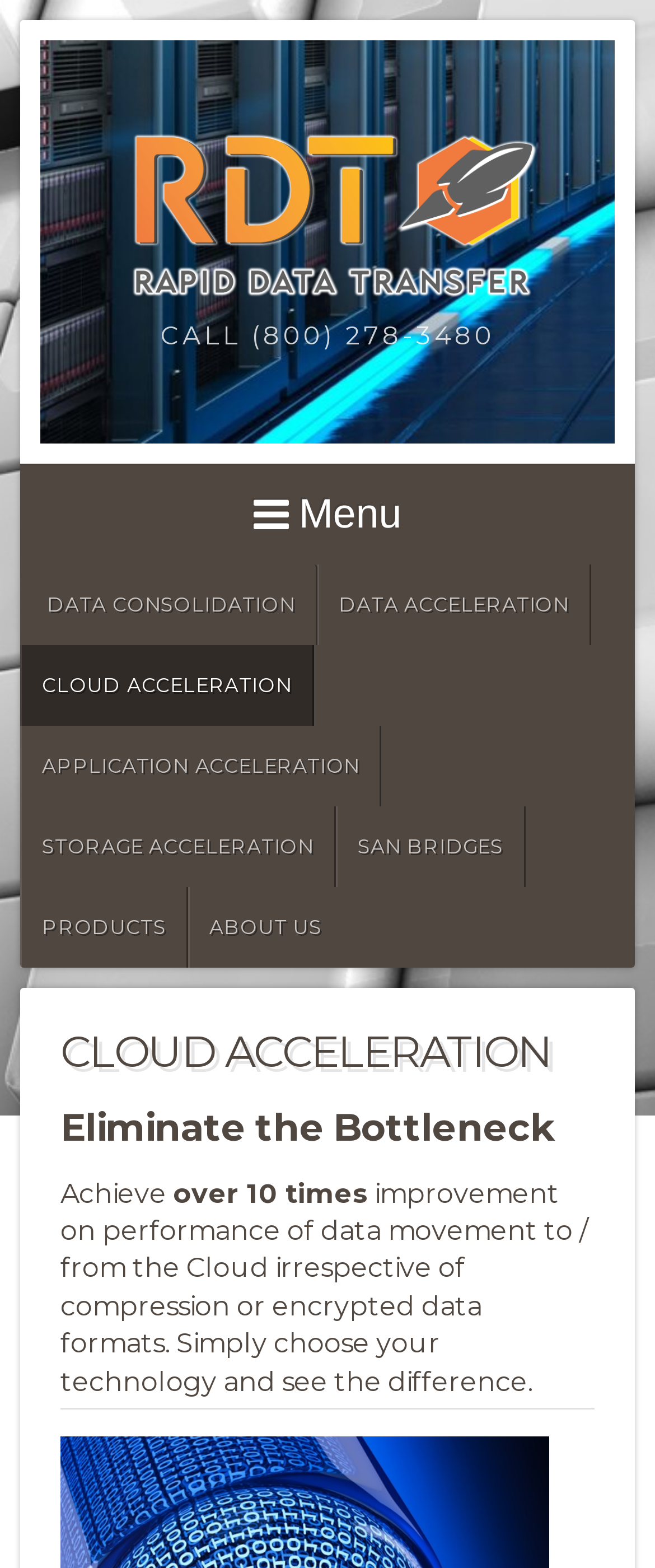Please determine the bounding box coordinates of the element to click in order to execute the following instruction: "View PRODUCTS". The coordinates should be four float numbers between 0 and 1, specified as [left, top, right, bottom].

[0.031, 0.566, 0.287, 0.617]